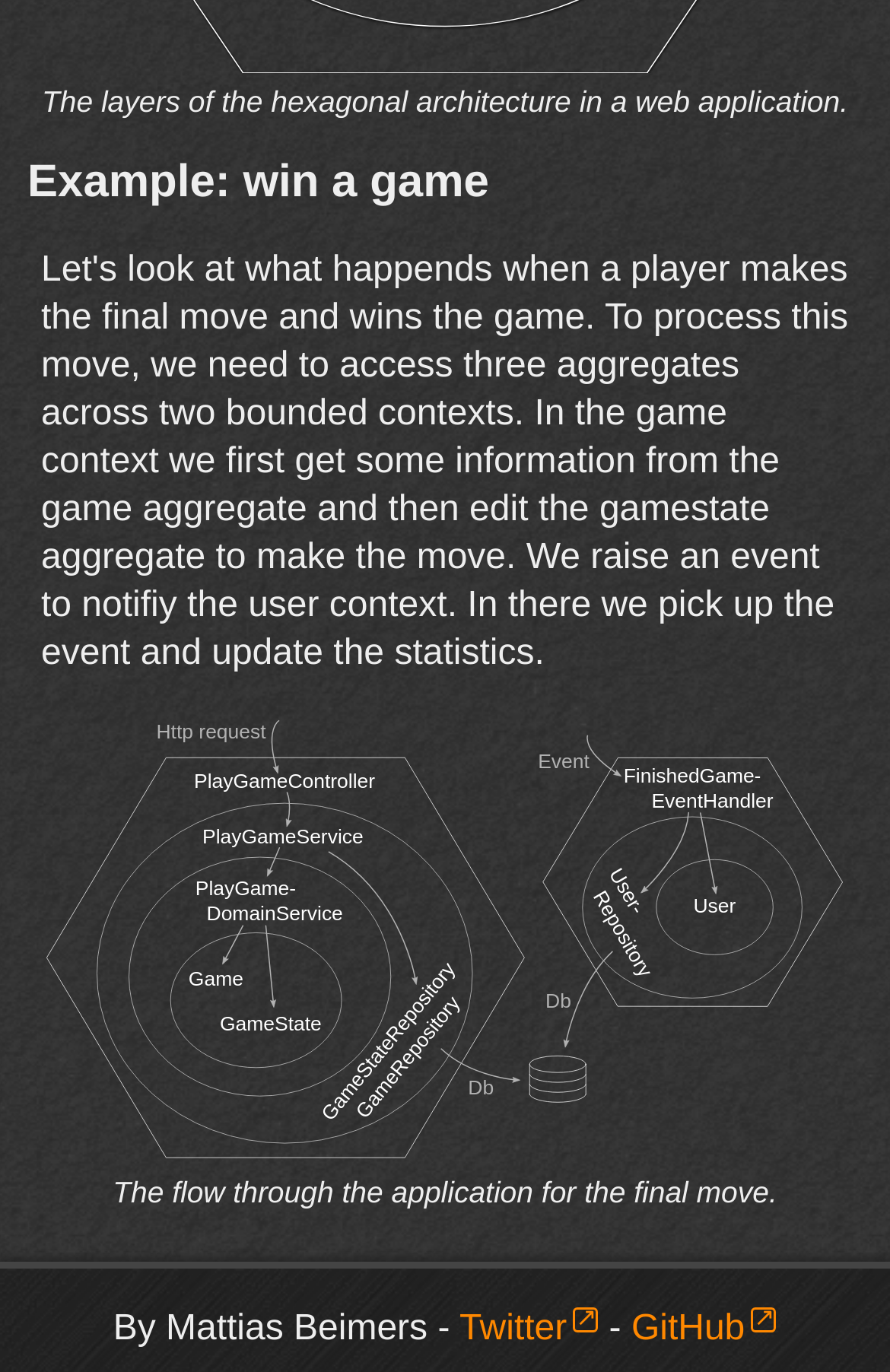Answer this question in one word or a short phrase: What is the author's Twitter handle?

Mattias Beimers